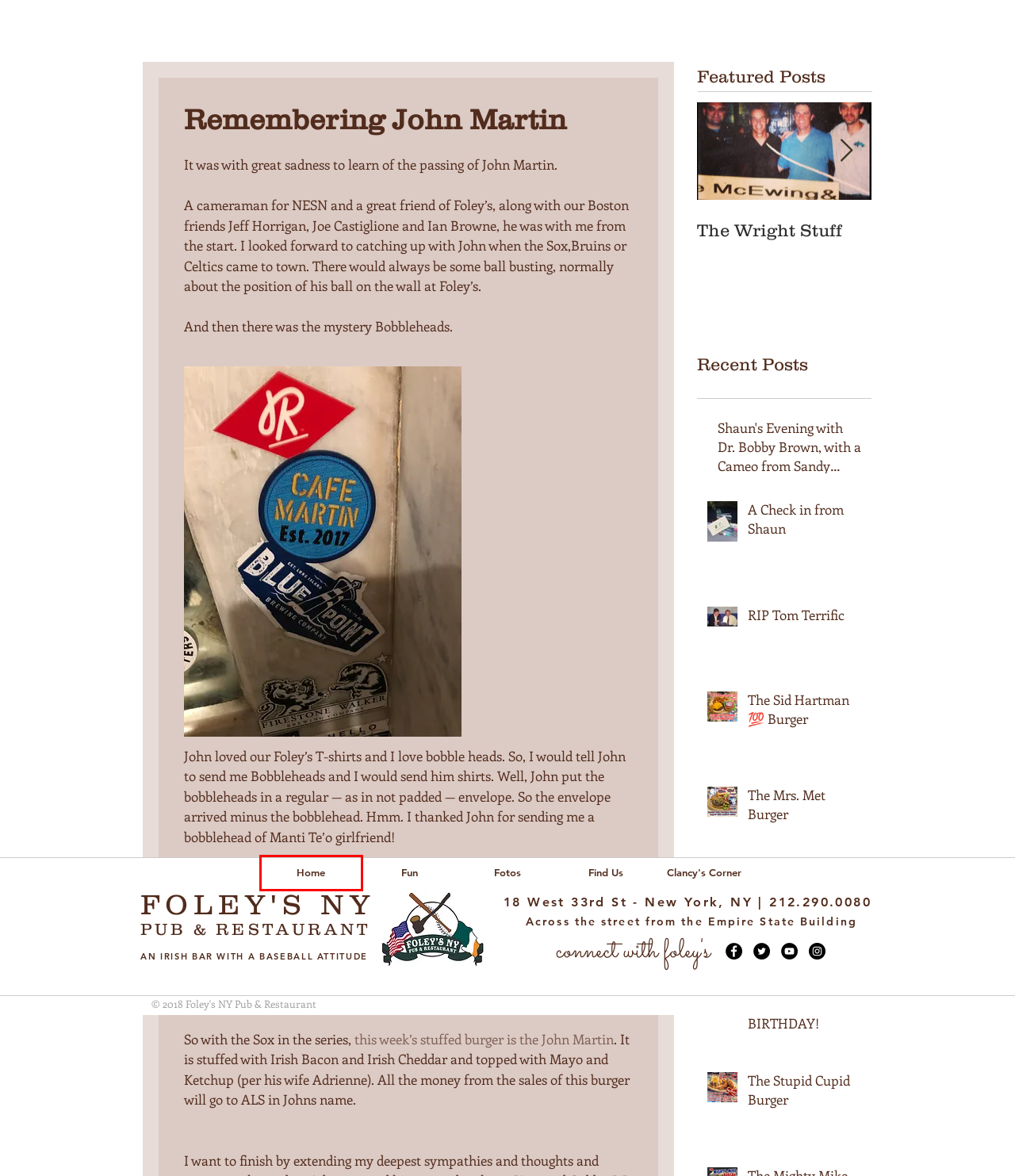Evaluate the webpage screenshot and identify the element within the red bounding box. Select the webpage description that best fits the new webpage after clicking the highlighted element. Here are the candidates:
A. The BIG CHEESE has a BIG BIRTHDAY!
B. Best Baseball Bar | United States | Foley`s NY Pub and Restaurant
C. Find Us | foleys
D. Gallery | Foley's NY Pub & Restaurant | Midtown Manhattan
E. What's going on at Foley's NY Pub & Restaurant
F. The MADNESS Comes to Midtown Burger
G. The Mrs. Met Burger
H. RIP Tom Terrific

B